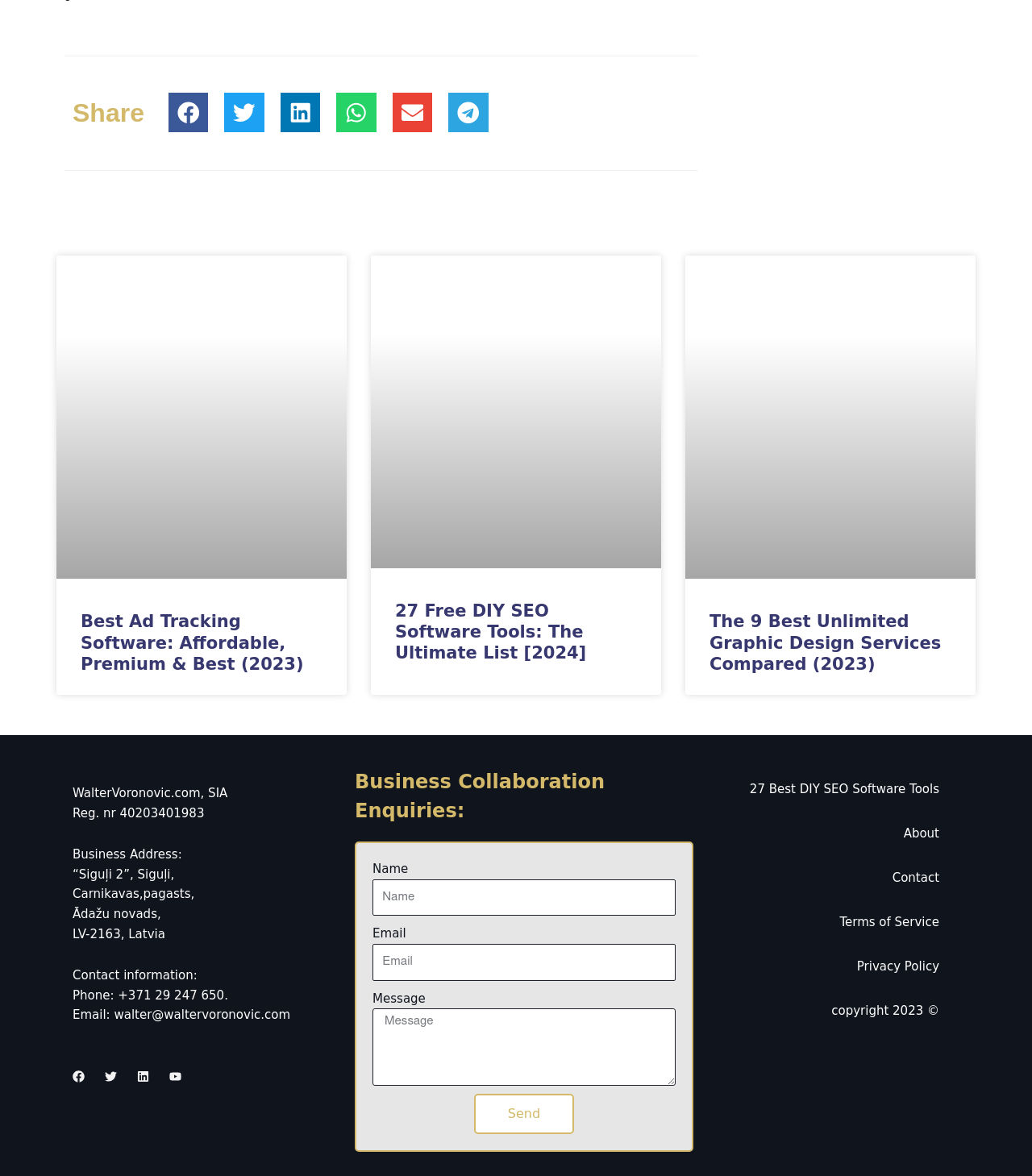Identify the bounding box coordinates of the element to click to follow this instruction: 'Read about Best Ad Tracking Software'. Ensure the coordinates are four float values between 0 and 1, provided as [left, top, right, bottom].

[0.055, 0.217, 0.336, 0.492]